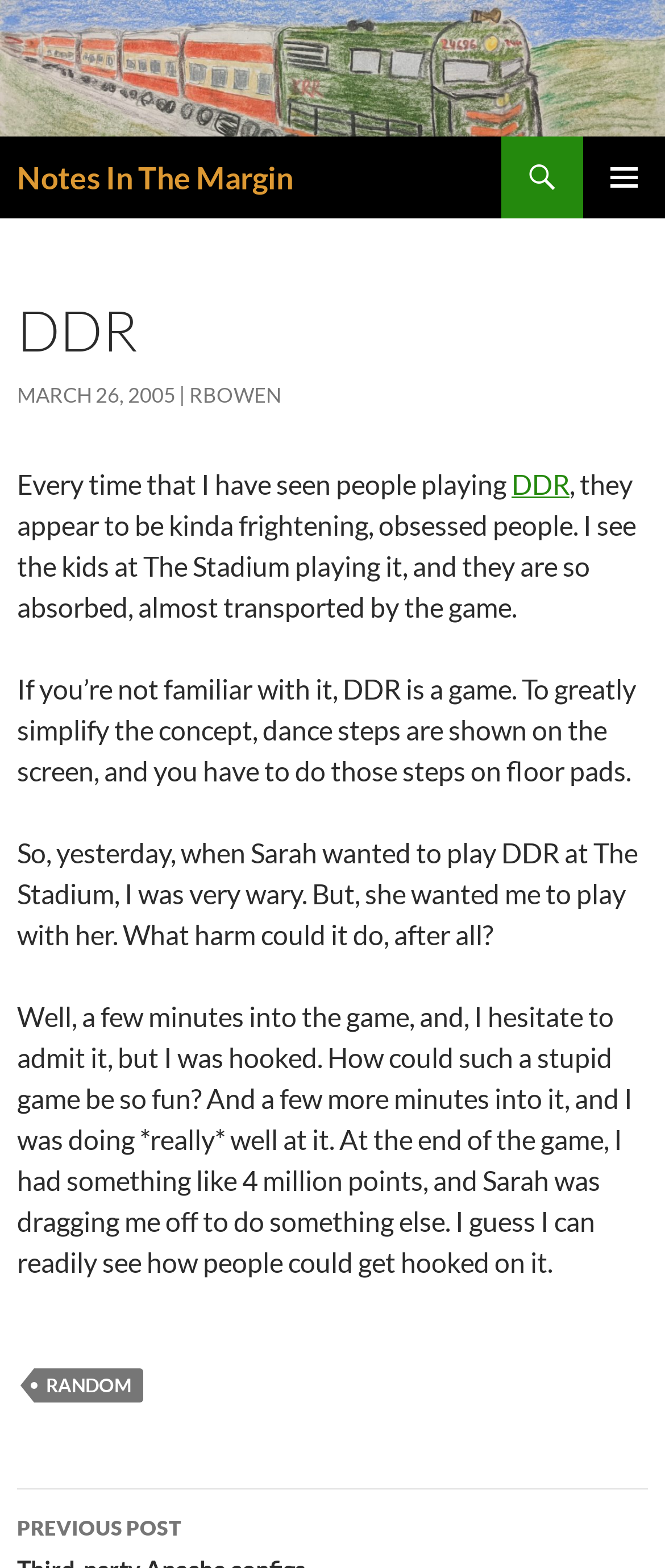Please answer the following question using a single word or phrase: 
What is the name of the game mentioned in the article?

DDR